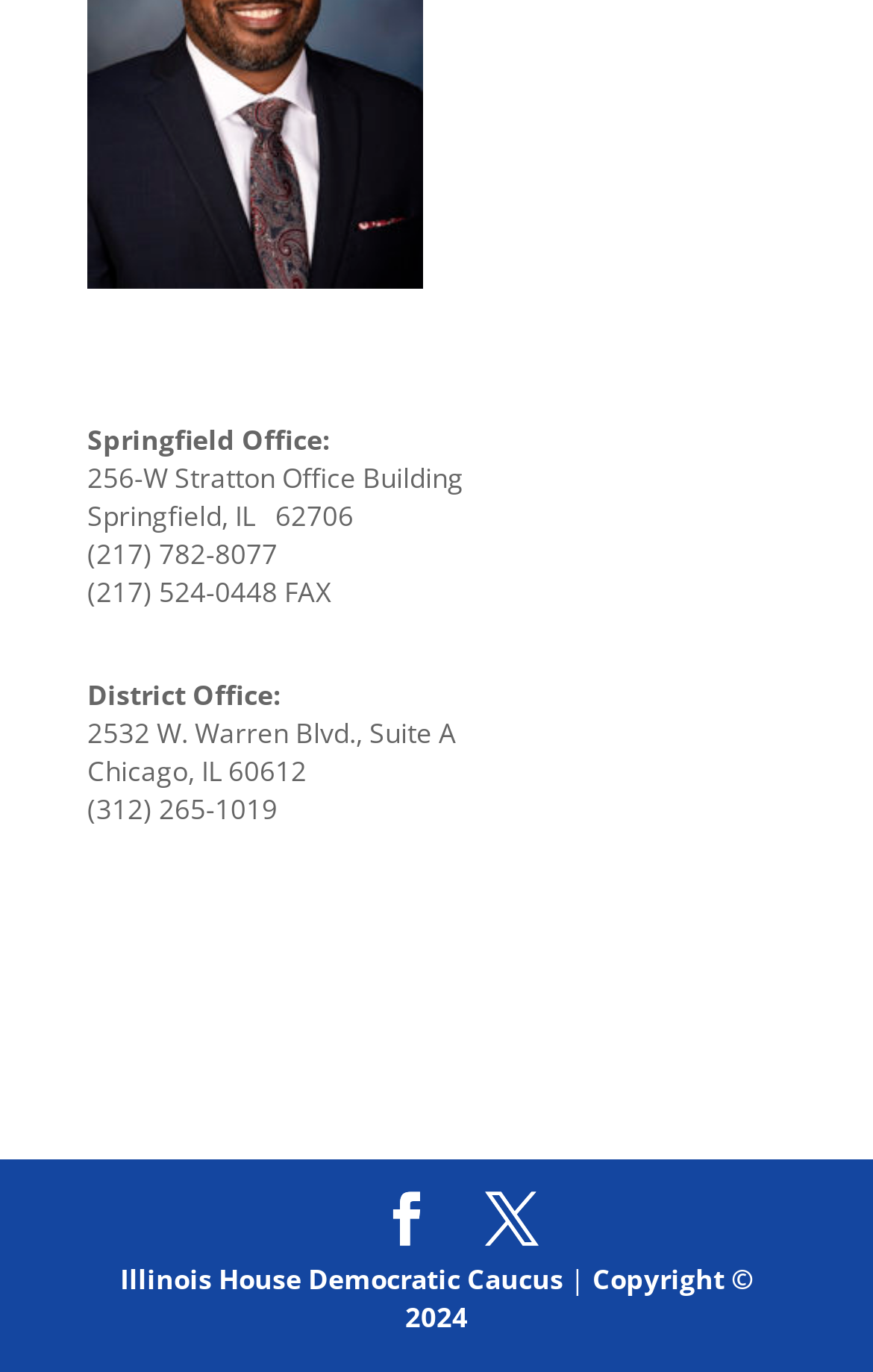What is the phone number of the District Office?
Respond with a short answer, either a single word or a phrase, based on the image.

(312) 265-1019